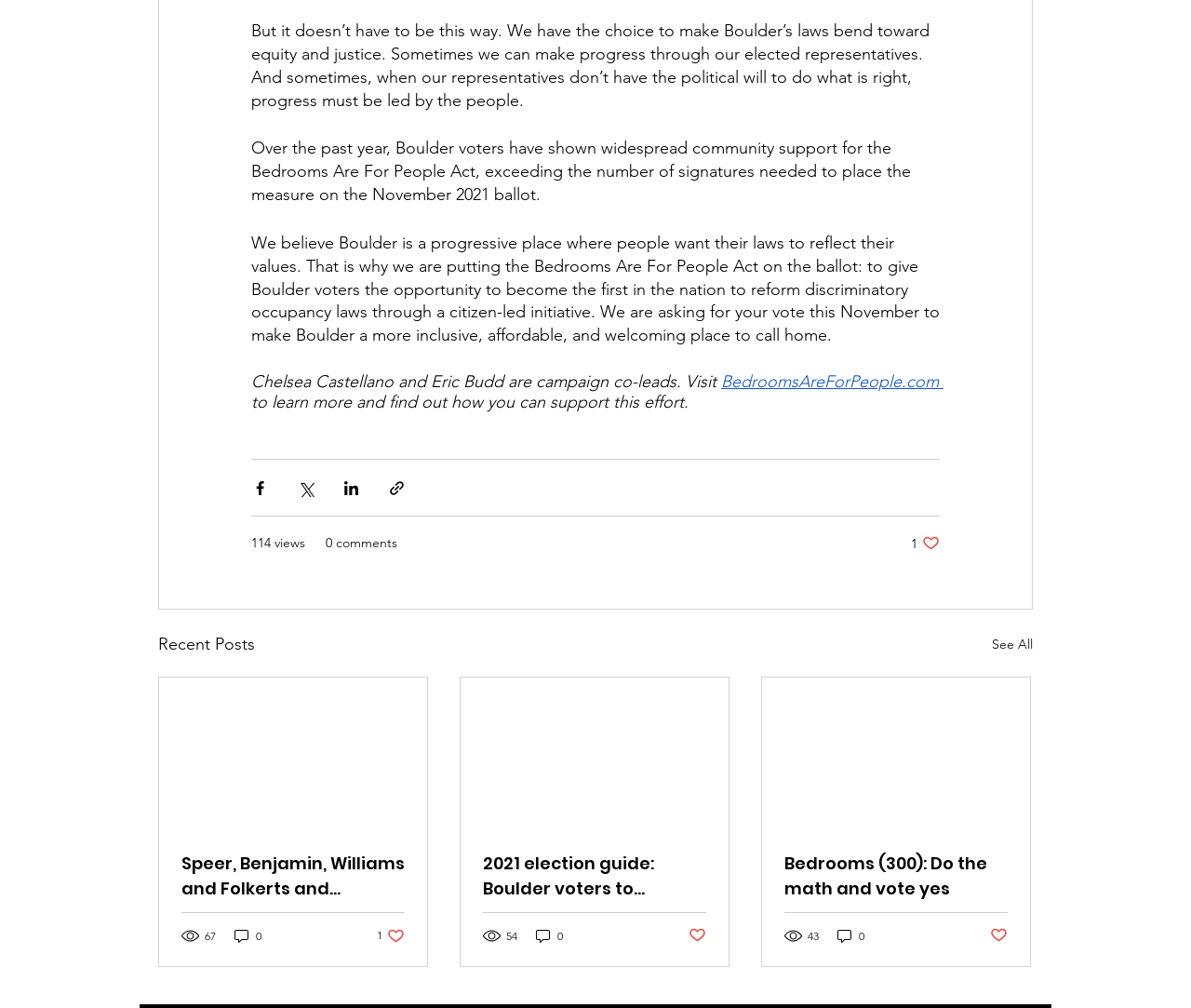What is the name of the website to learn more about the campaign?
Look at the screenshot and give a one-word or phrase answer.

BedroomsAreForPeople.com